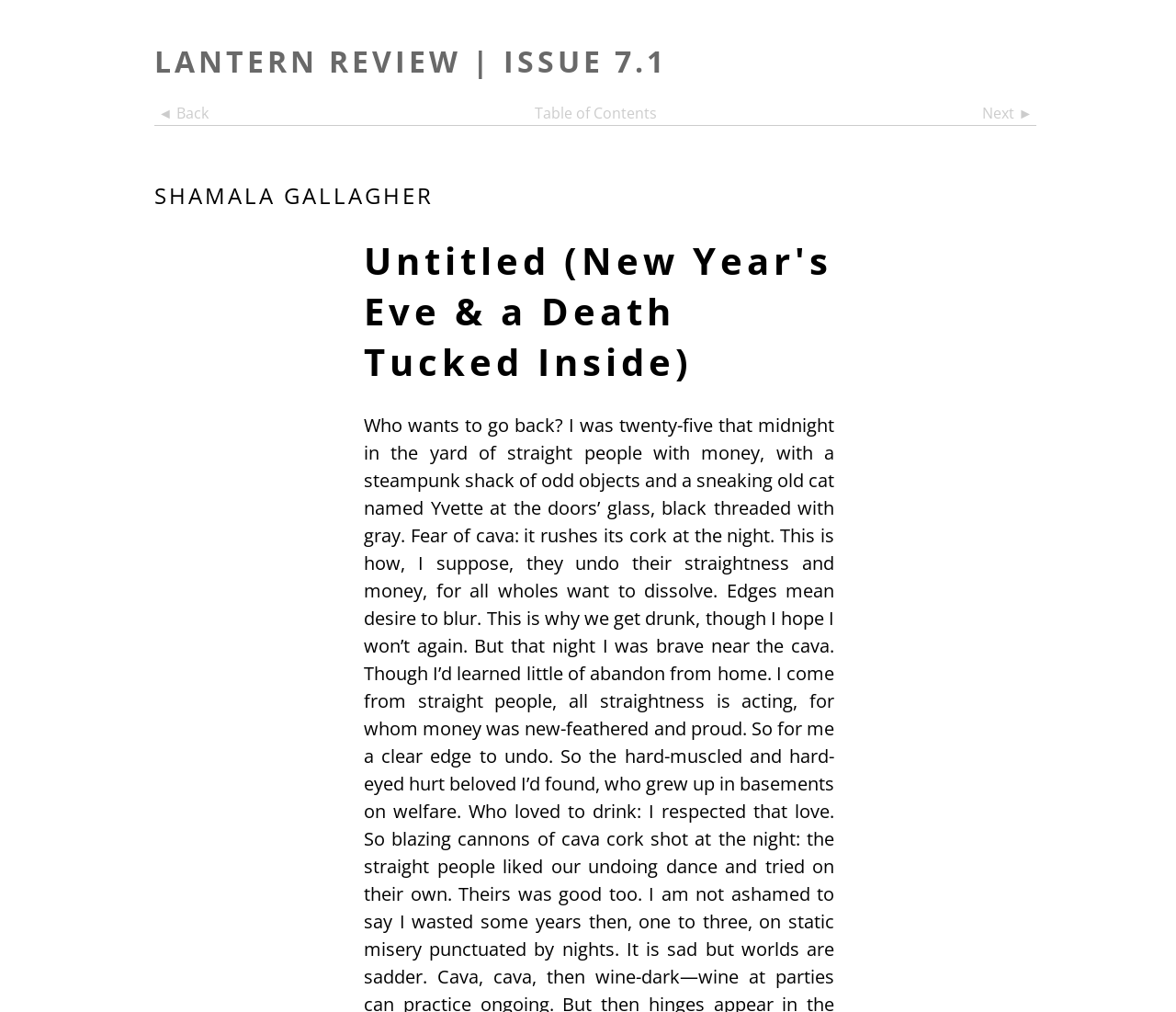Respond to the following query with just one word or a short phrase: 
What is the position of the 'Next ►' link on the webpage?

Right side